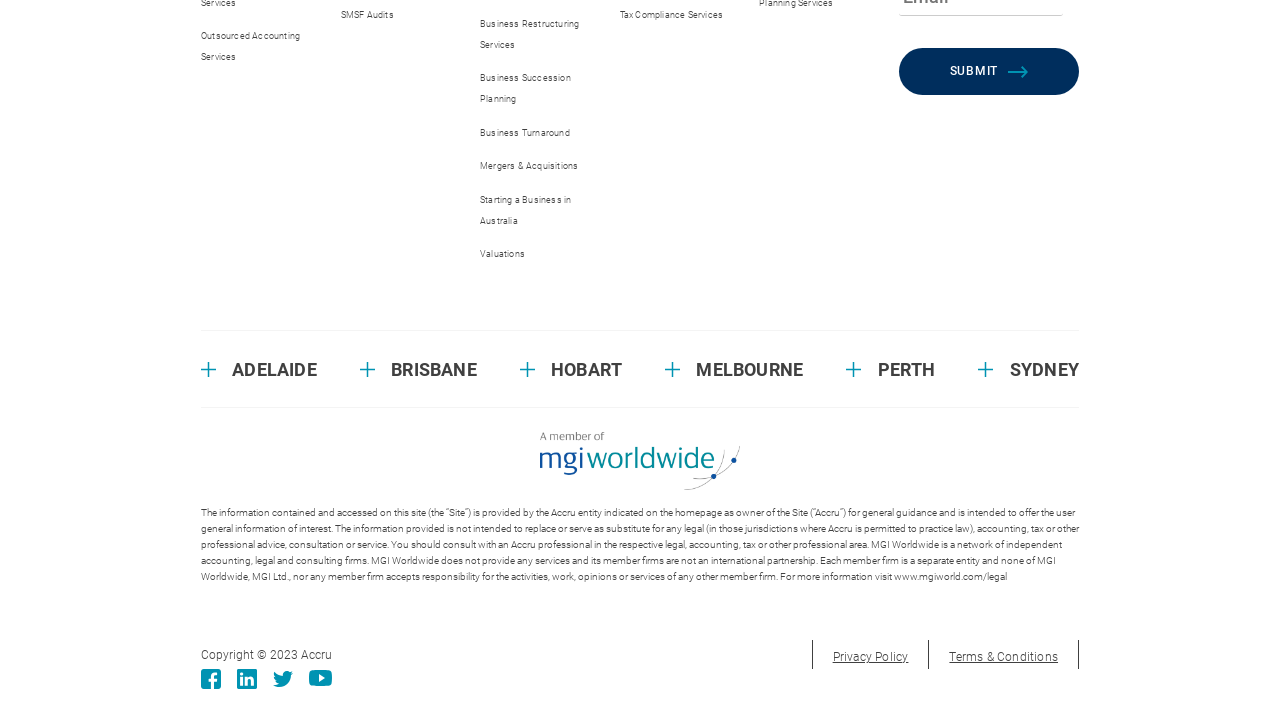What is the purpose of the information on this site?
Give a detailed explanation using the information visible in the image.

According to the static text on the webpage, the information provided is intended to offer general guidance and is not meant to replace or serve as a substitute for professional advice.